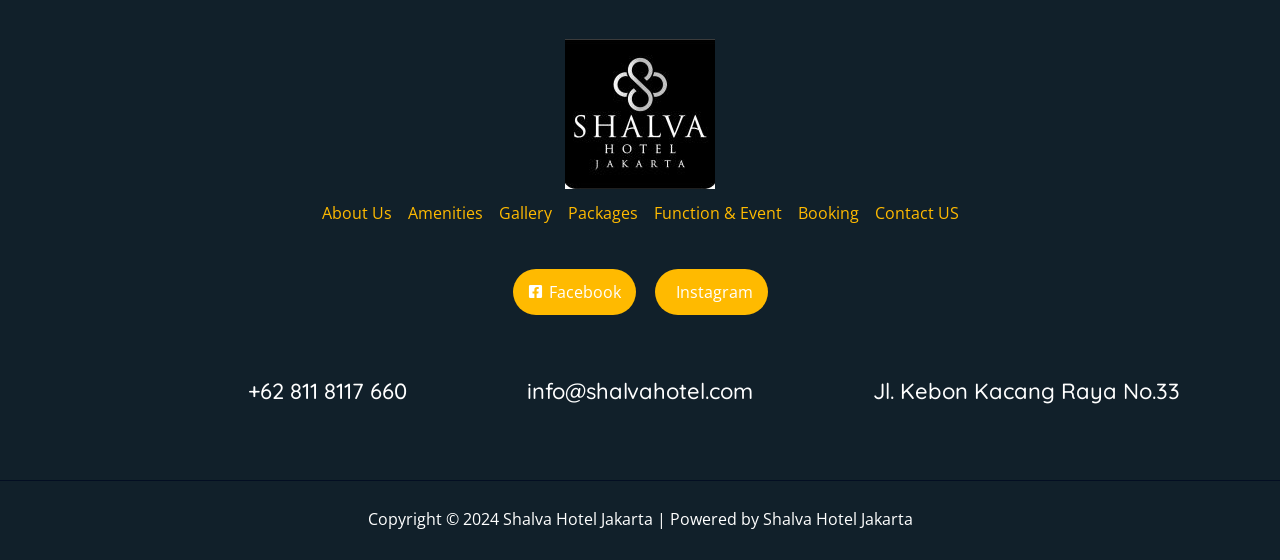What is the name of the hotel?
Please craft a detailed and exhaustive response to the question.

I inferred this answer by looking at the footer section of the webpage, where I found the copyright information 'Copyright © 2024 Shalva Hotel Jakarta | Powered by Shalva Hotel Jakarta'. This suggests that the webpage belongs to Shalva Hotel Jakarta.